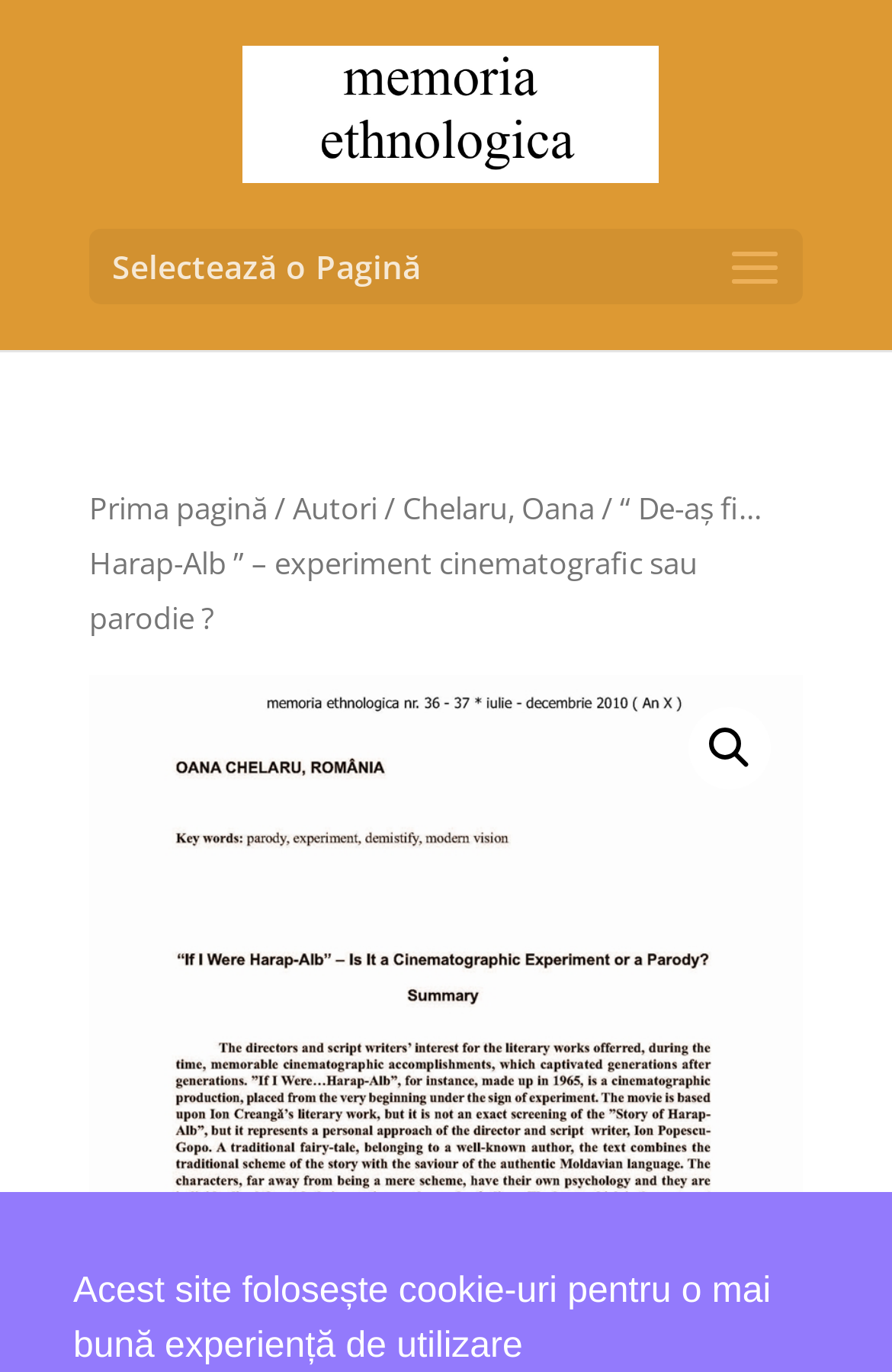What is the current page in the breadcrumb?
Provide an in-depth and detailed explanation in response to the question.

I looked at the static text element within the navigation element with the description 'Breadcrumb' and found that it contains the text '“ De-aş fi…Harap-Alb ” – experiment cinematografic sau parodie?', which indicates that it is the current page.